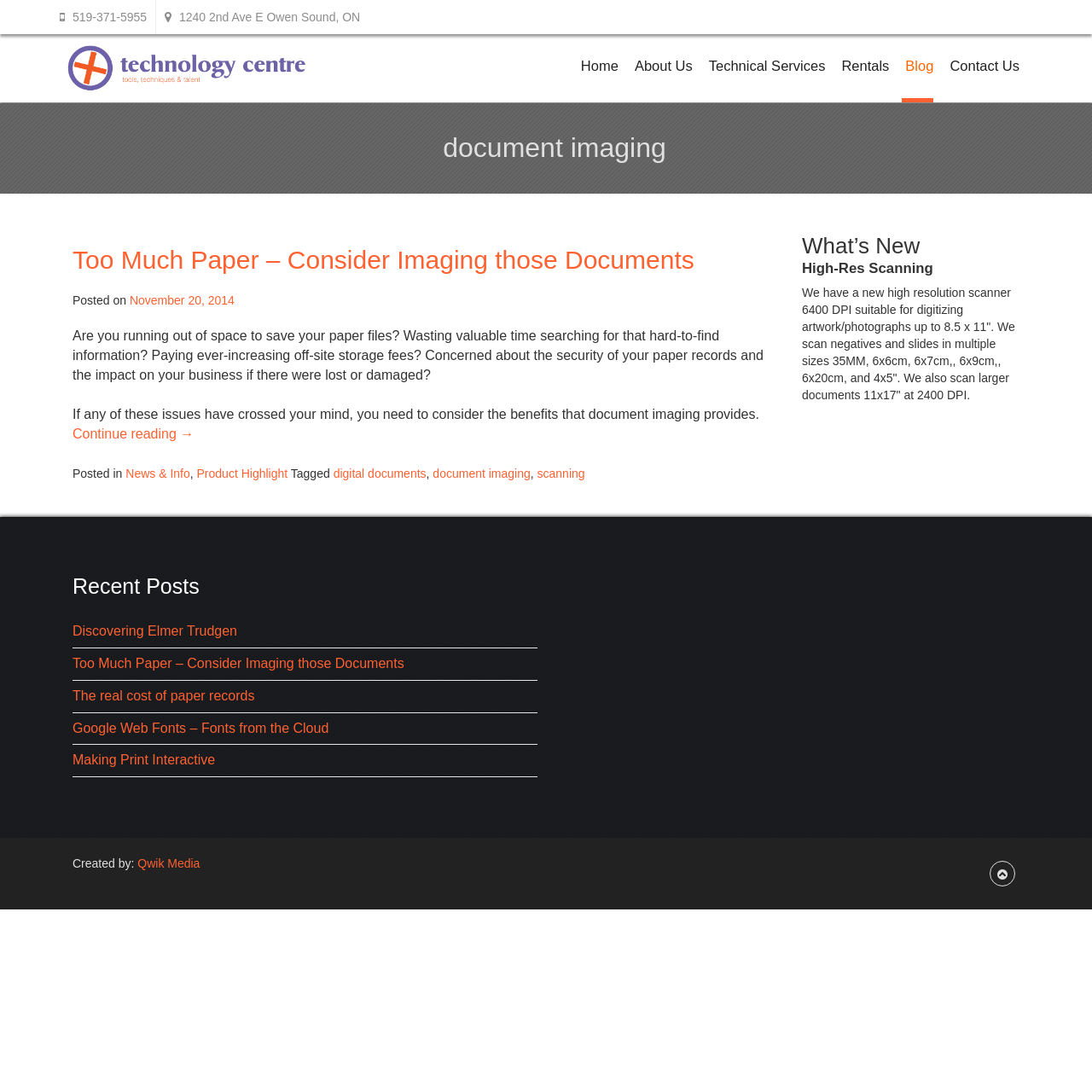Please indicate the bounding box coordinates of the element's region to be clicked to achieve the instruction: "Call the phone number". Provide the coordinates as four float numbers between 0 and 1, i.e., [left, top, right, bottom].

[0.055, 0.0, 0.143, 0.031]